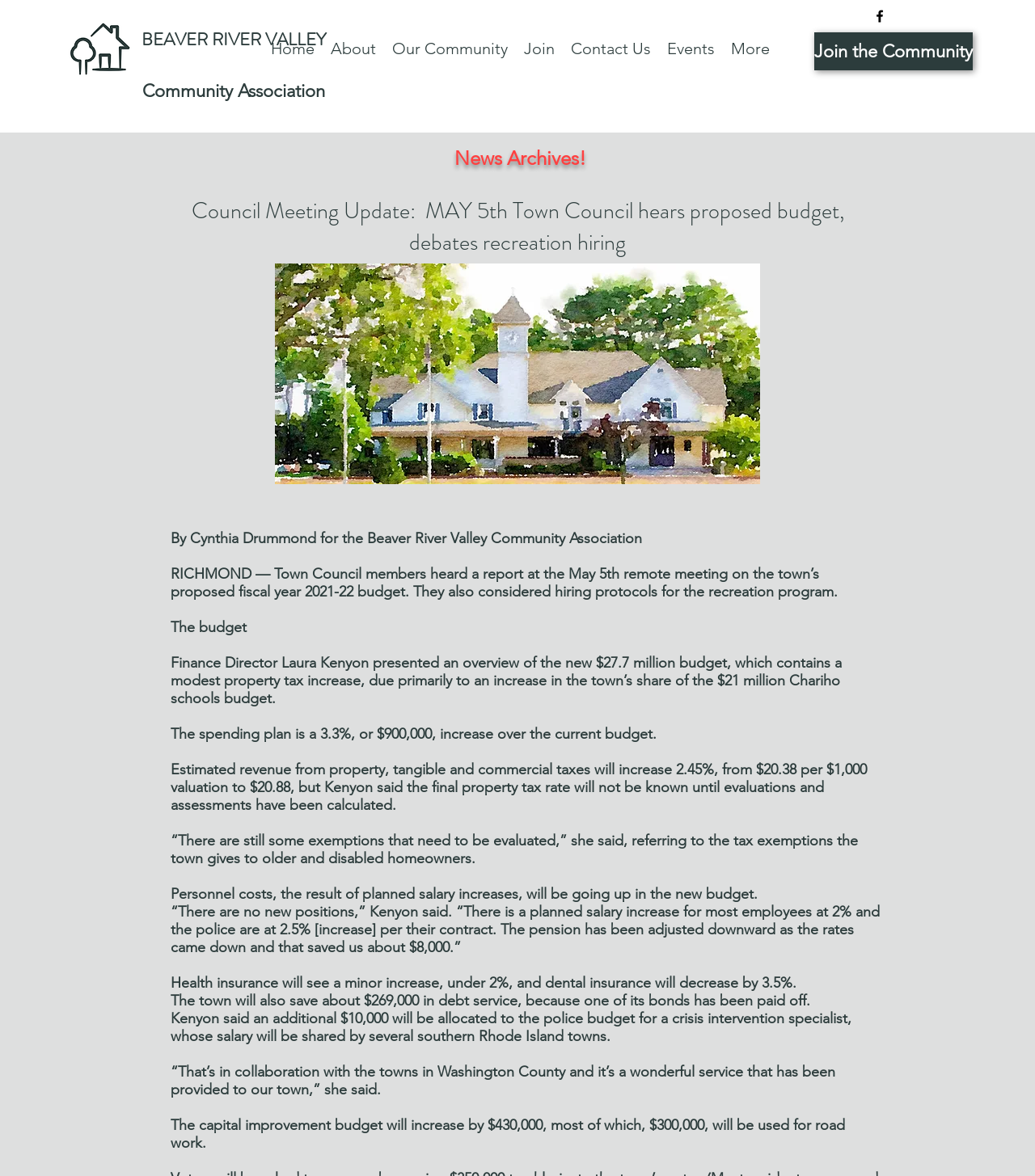Show the bounding box coordinates for the HTML element described as: "Join".

[0.498, 0.019, 0.544, 0.064]